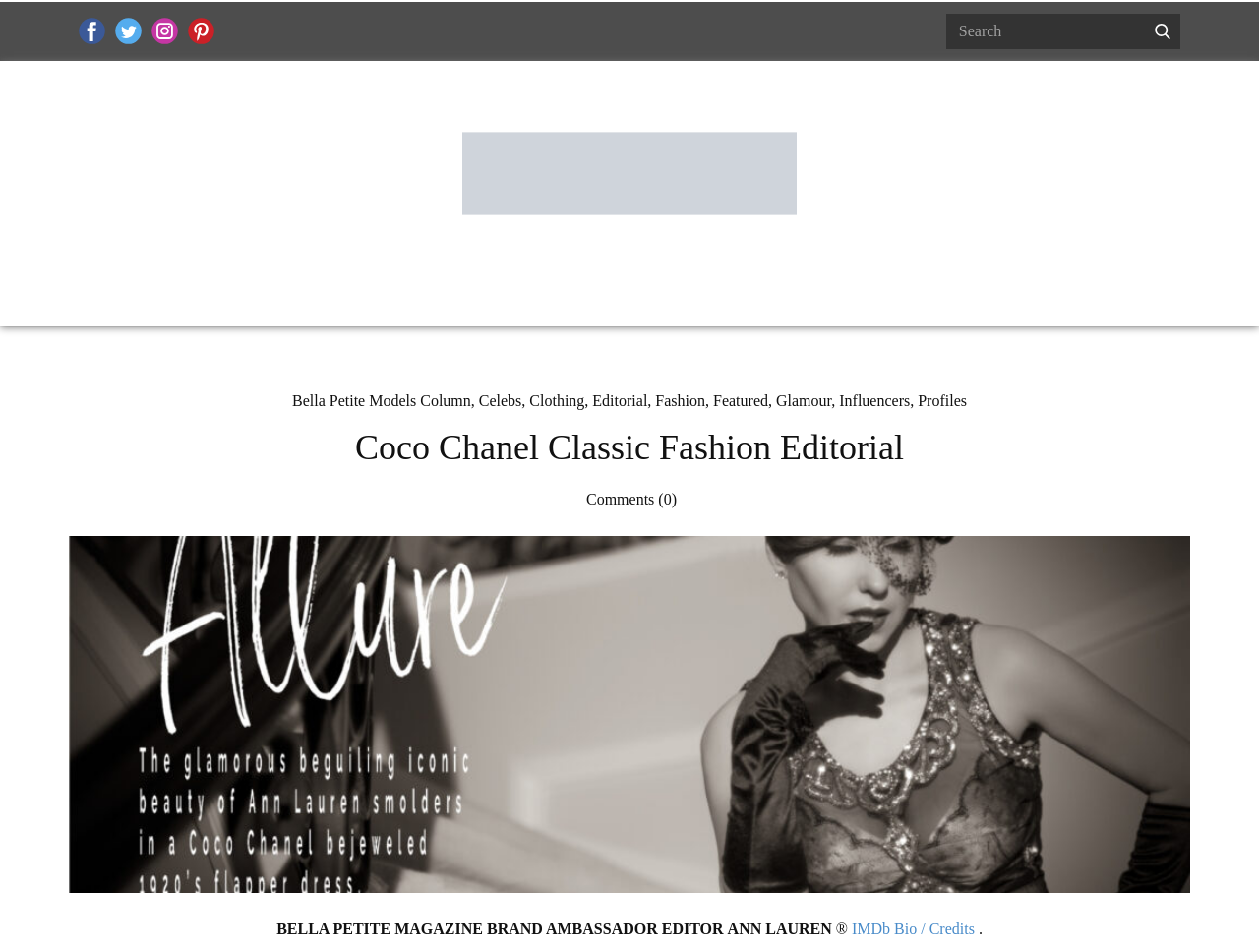How many links are there in the top navigation menu?
Offer a detailed and exhaustive answer to the question.

I counted the links in the top navigation menu by looking at the links 'BP HOME', 'BEAUTY', 'MODELING', 'FASHION', 'SHOPPING', 'ENTERTAINMENT', 'LIFESTYLE', 'LIVE', and 'ABOUT US'.